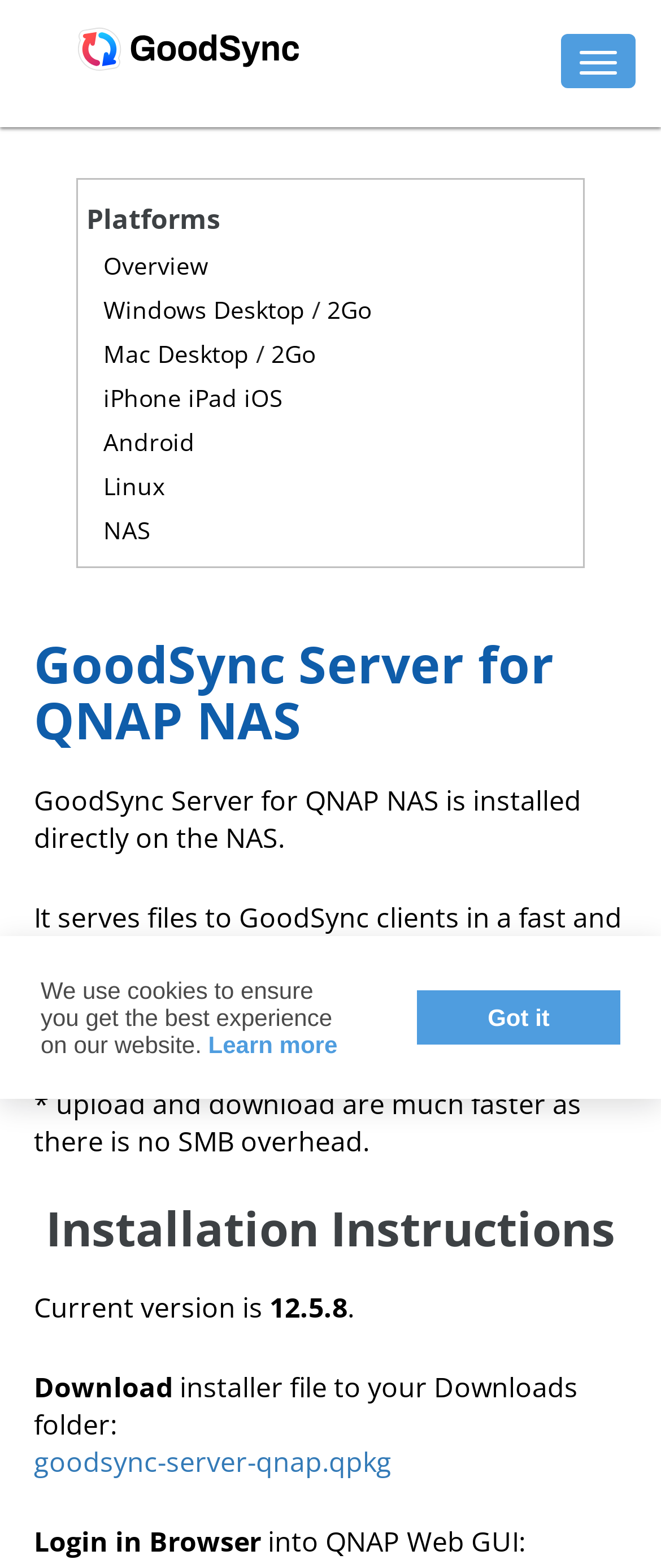Pinpoint the bounding box coordinates of the area that must be clicked to complete this instruction: "Download the installer file".

[0.051, 0.92, 0.592, 0.944]